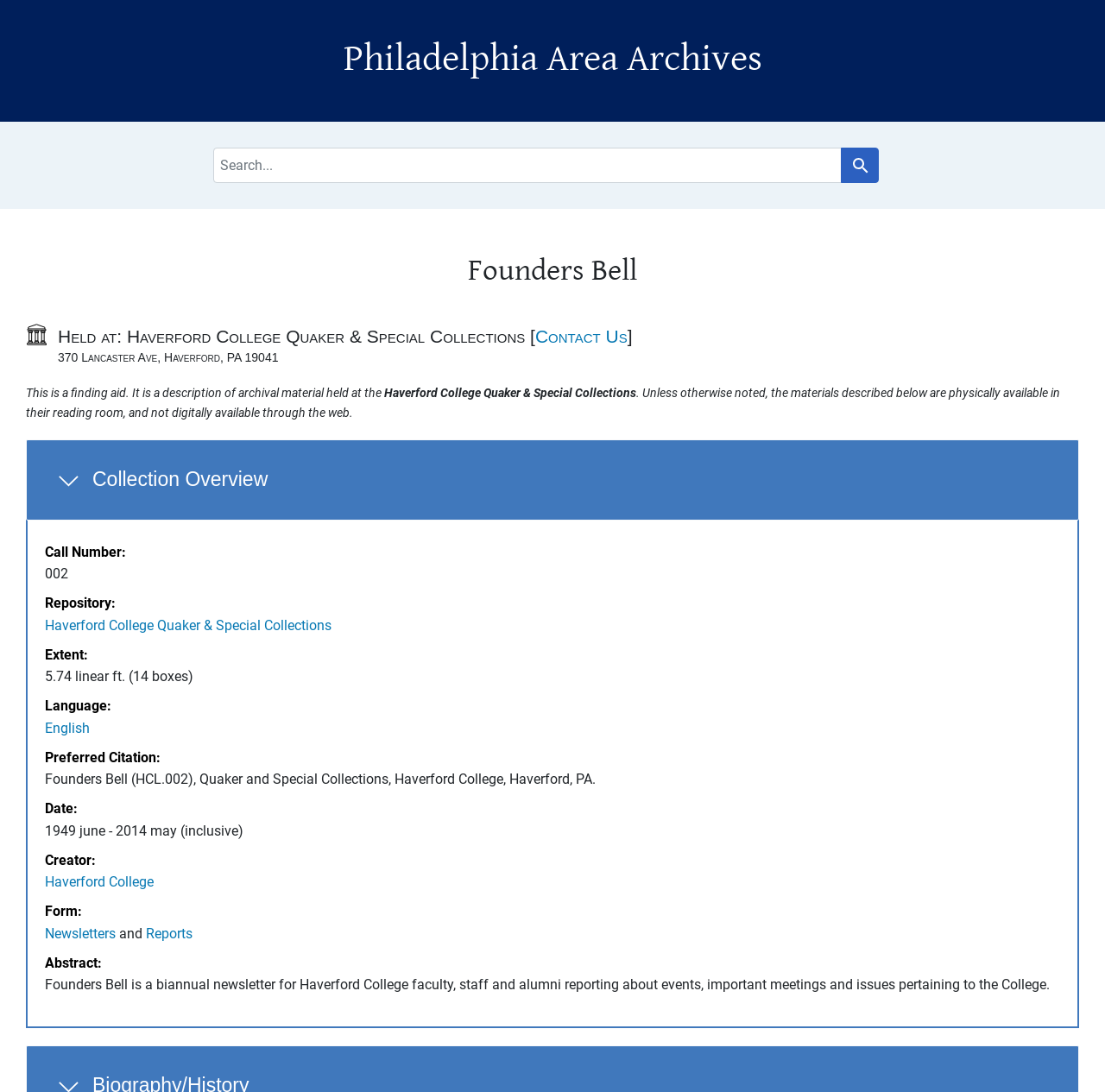Please find the bounding box coordinates of the section that needs to be clicked to achieve this instruction: "Click on the 'FAQ' link".

None